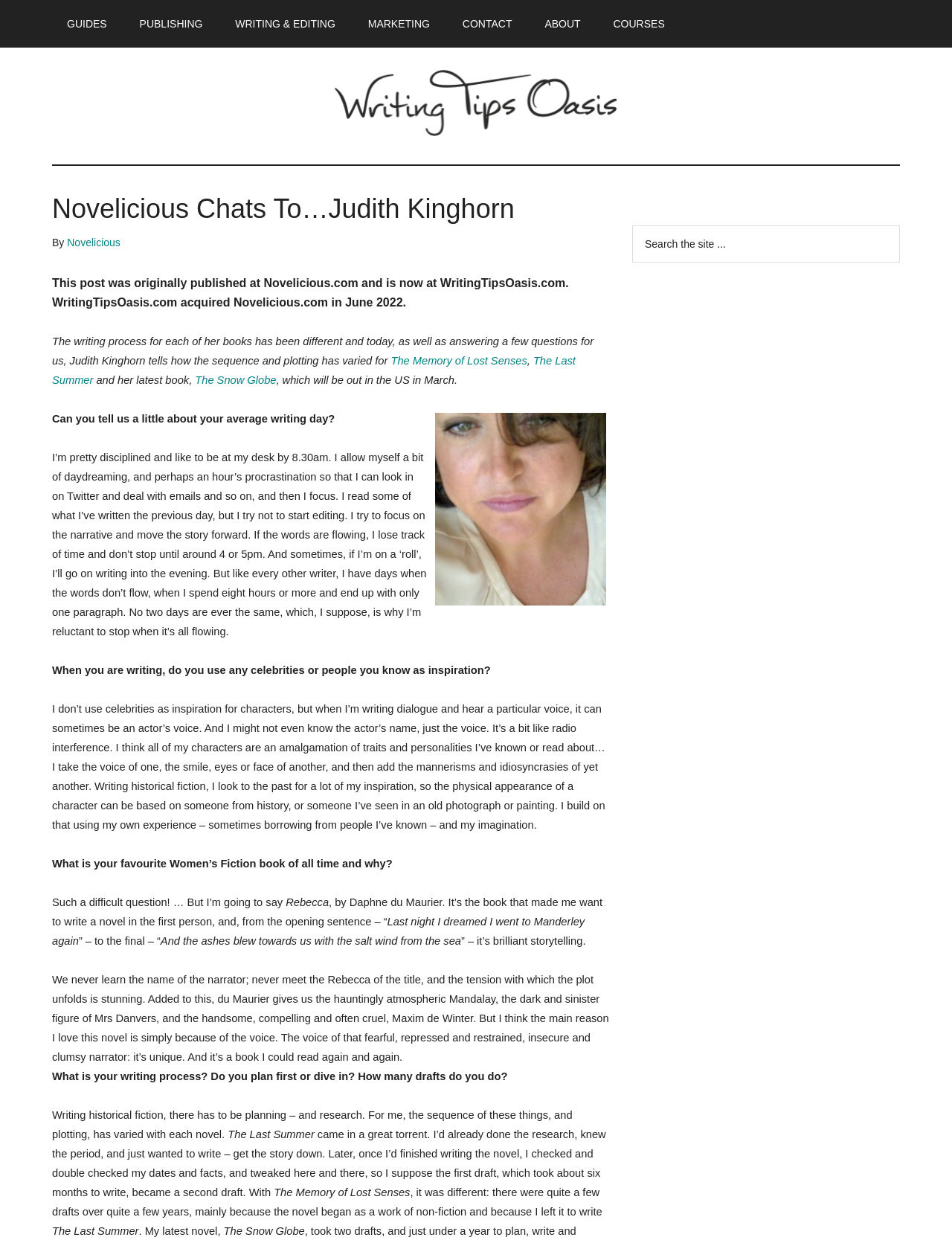Using the information in the image, could you please answer the following question in detail:
What is the name of the website?

The name of the website can be found in the top-left corner of the webpage, where it says 'Writing Tips Oasis - A website dedicated to helping writers to write and publish books.'